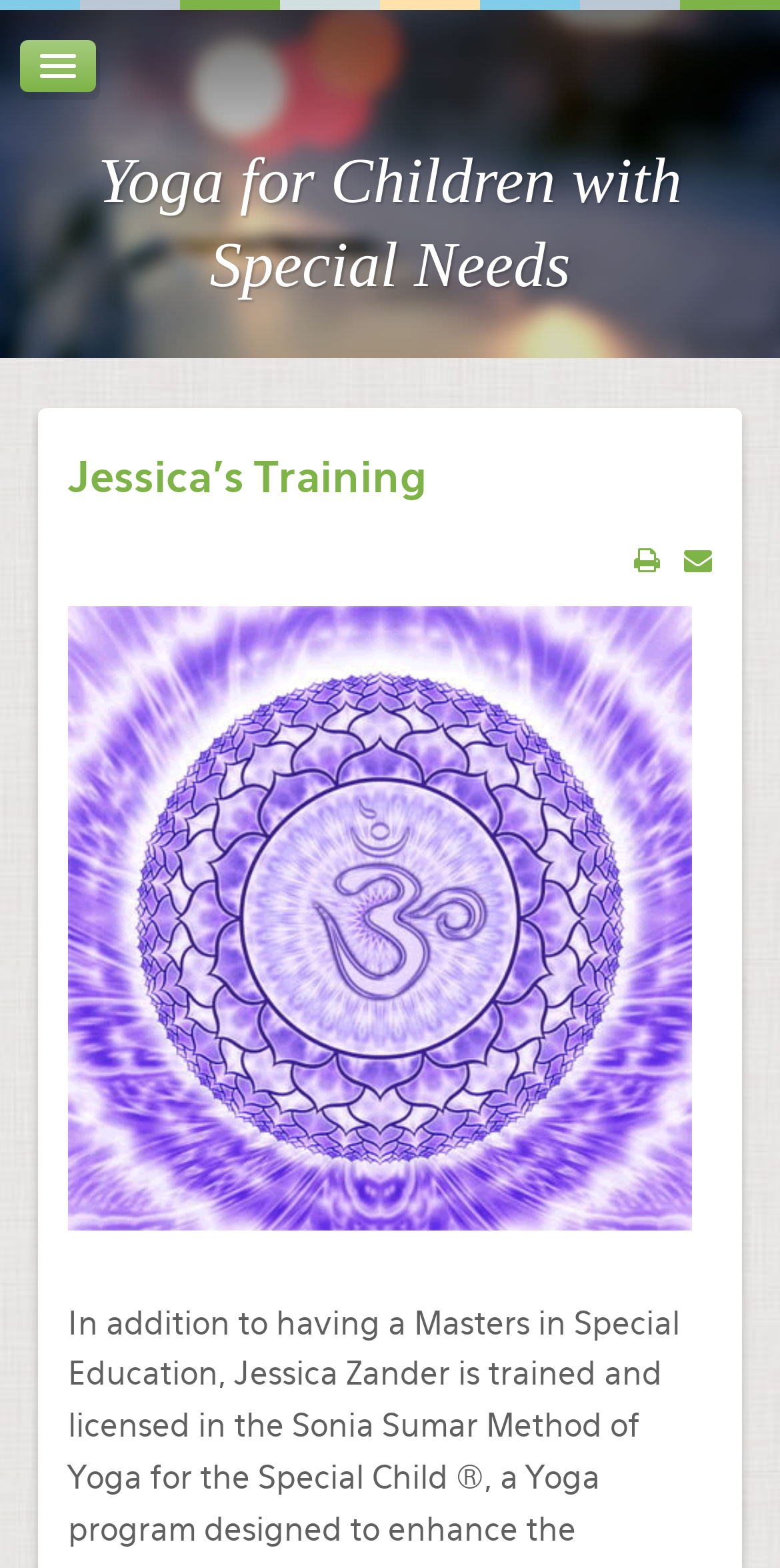Generate the text of the webpage's primary heading.

Yoga for Children with Special Needs